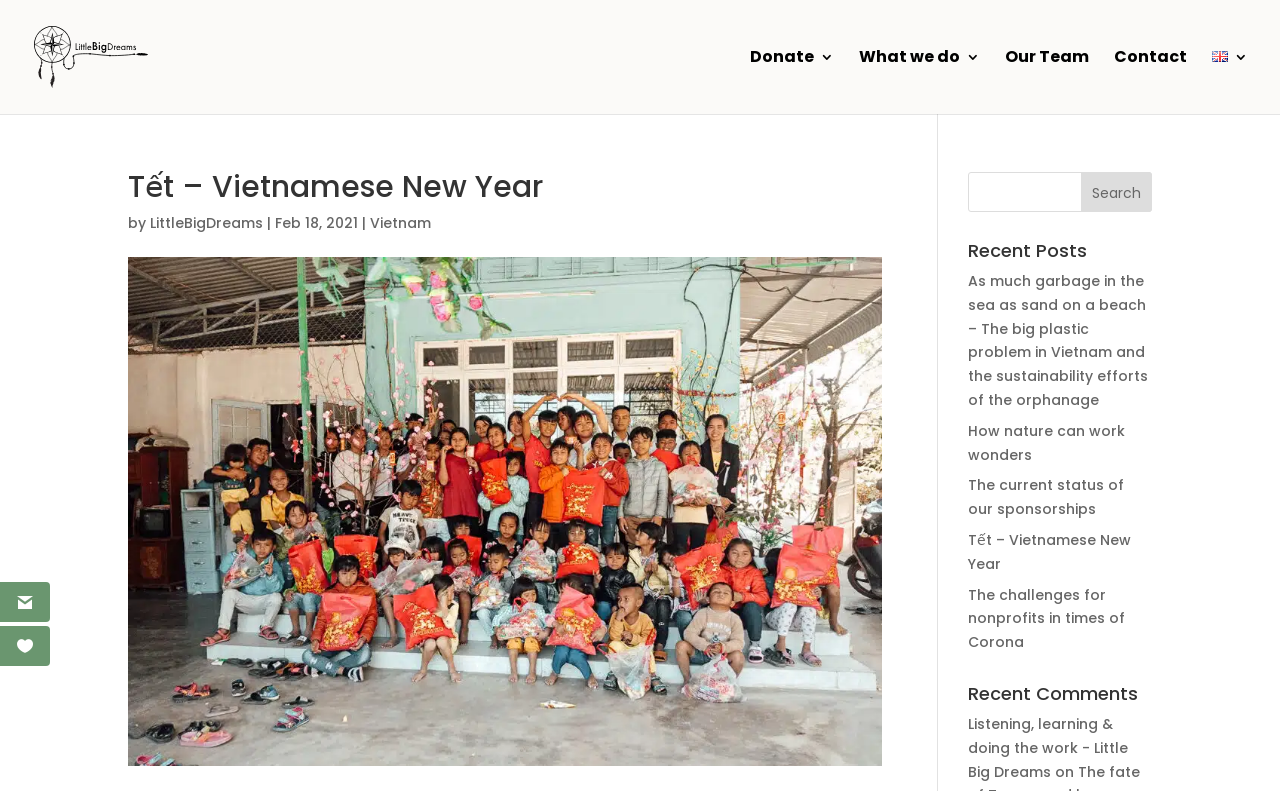Locate the bounding box coordinates of the area to click to fulfill this instruction: "Read the 'Recent Posts'". The bounding box should be presented as four float numbers between 0 and 1, in the order [left, top, right, bottom].

[0.756, 0.306, 0.9, 0.341]